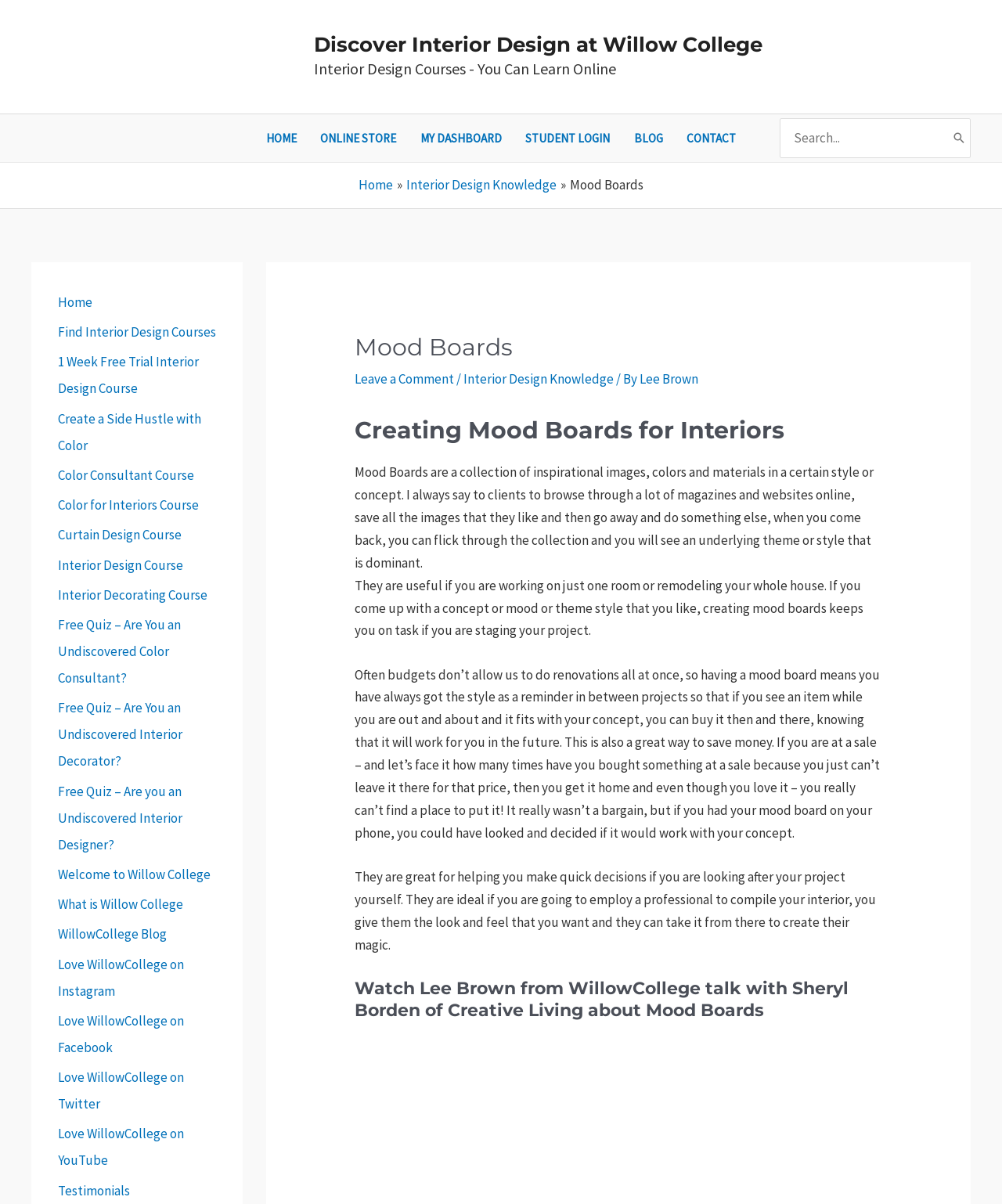Please locate the bounding box coordinates of the element that should be clicked to achieve the given instruction: "Read the article about creating mood boards for interiors".

[0.354, 0.345, 0.88, 0.37]